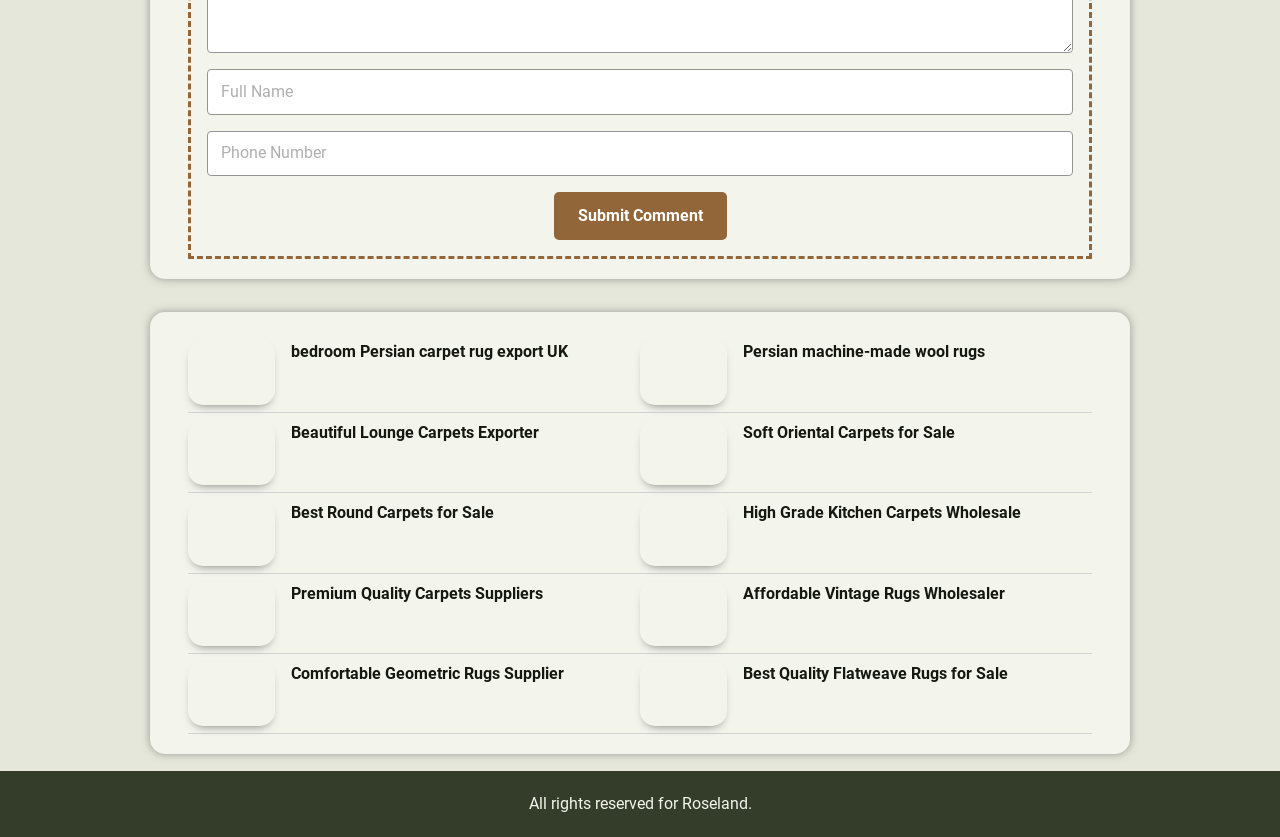How many images are displayed on this webpage?
Please provide a single word or phrase based on the screenshot.

Multiple images